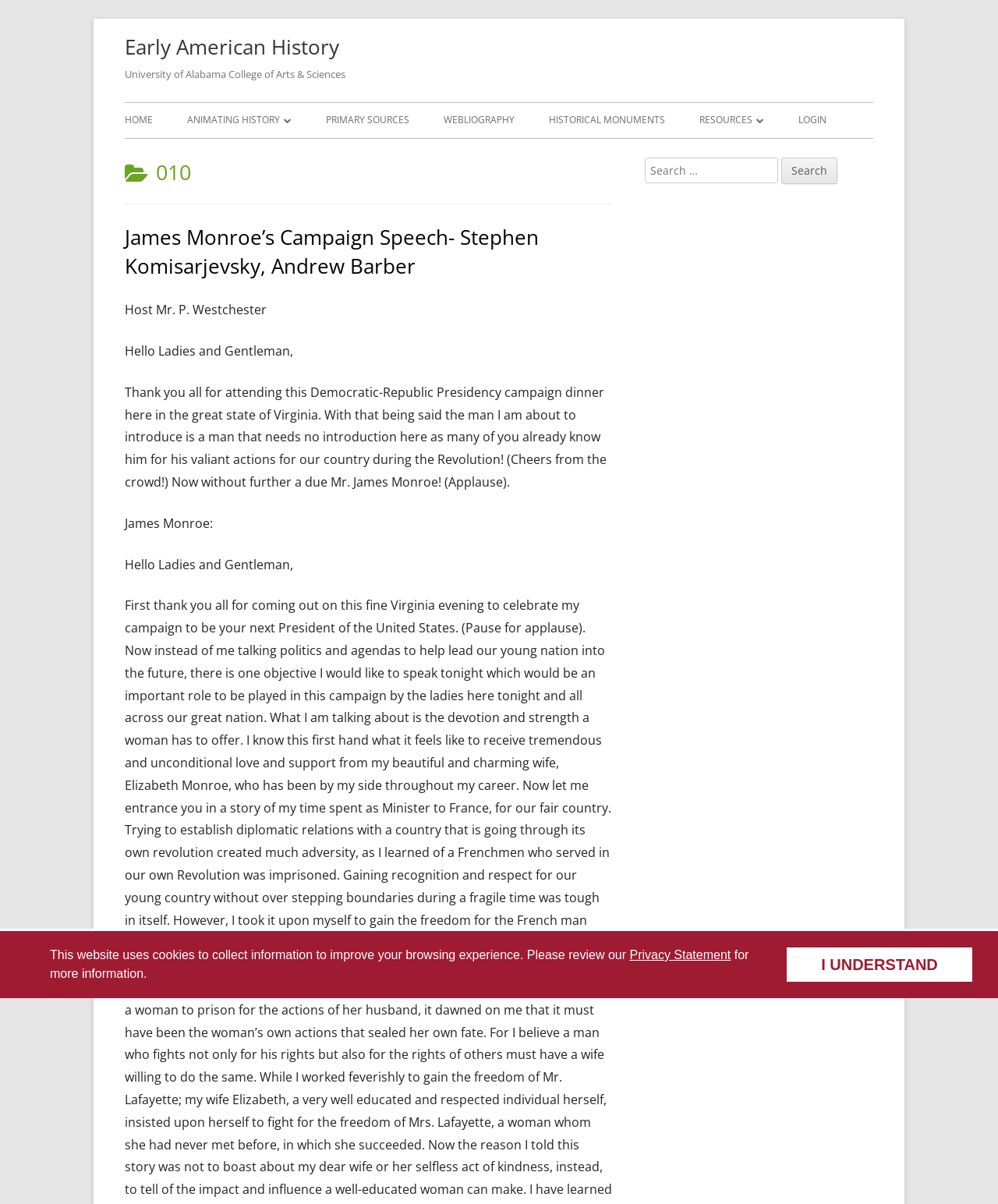Please mark the clickable region by giving the bounding box coordinates needed to complete this instruction: "read James Monroe’s Campaign Speech".

[0.125, 0.186, 0.54, 0.232]